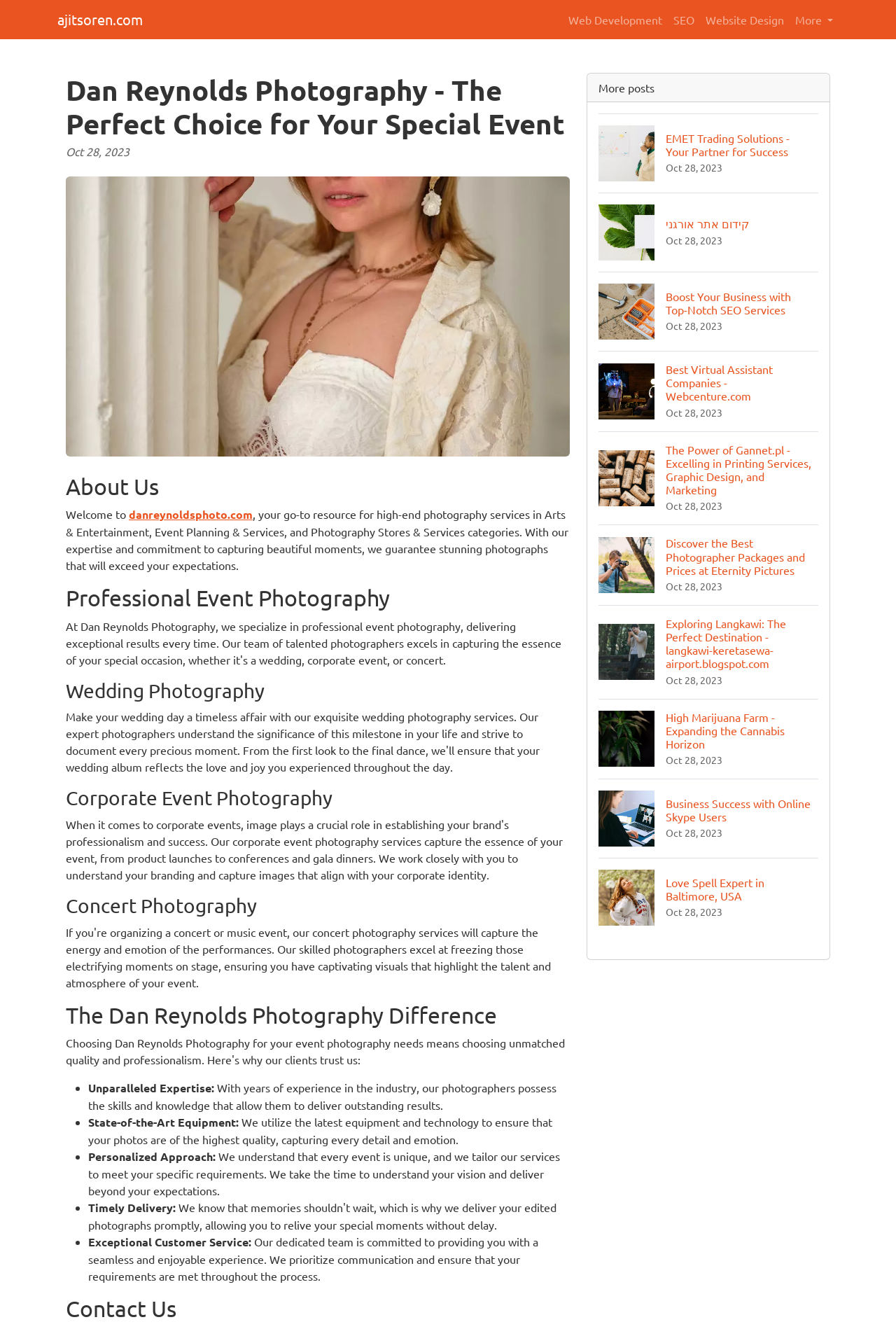Locate the bounding box coordinates of the element that needs to be clicked to carry out the instruction: "Explore June 2016 articles". The coordinates should be given as four float numbers ranging from 0 to 1, i.e., [left, top, right, bottom].

None